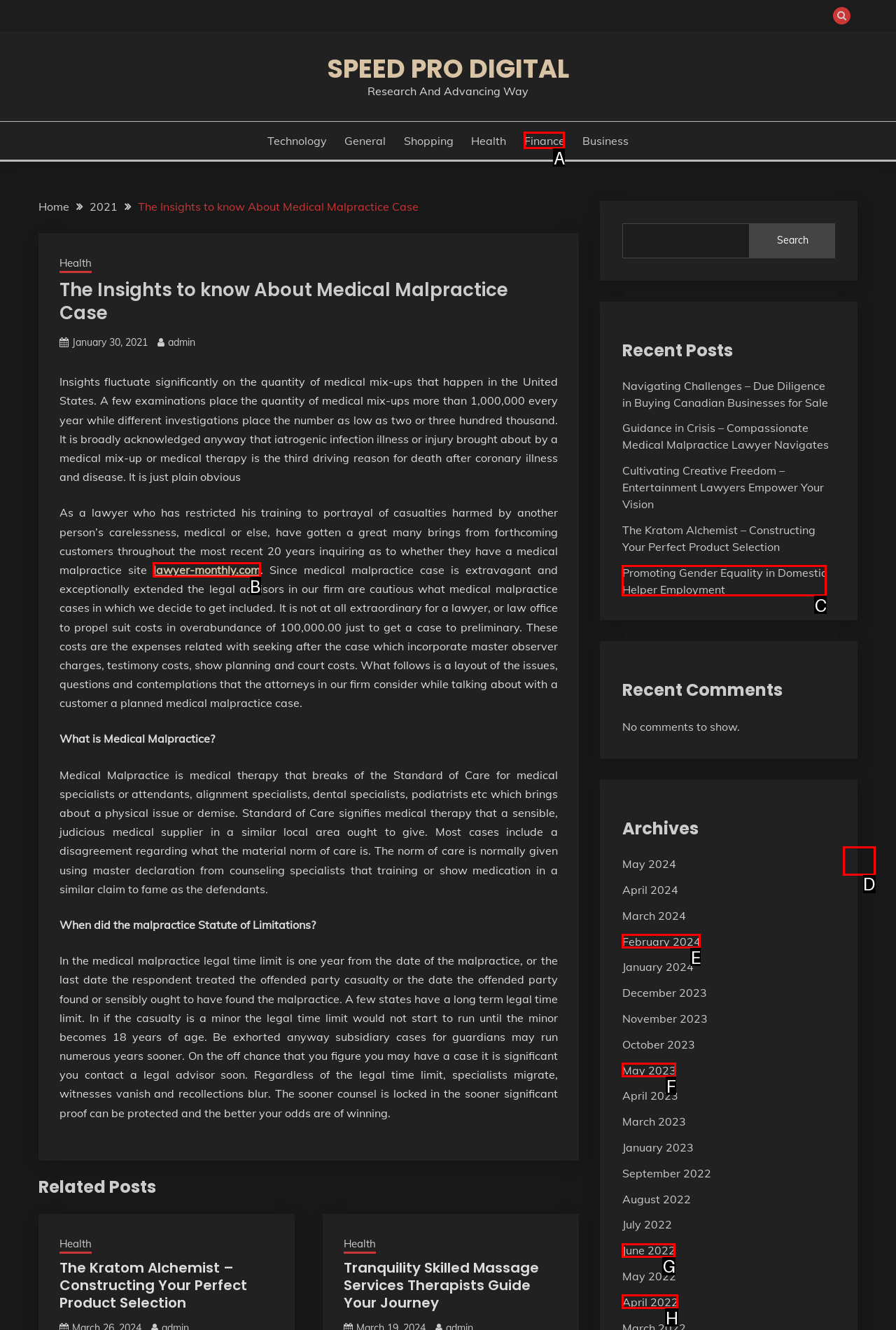Point out the UI element to be clicked for this instruction: Visit the website of The Kratom Alchemist. Provide the answer as the letter of the chosen element.

B